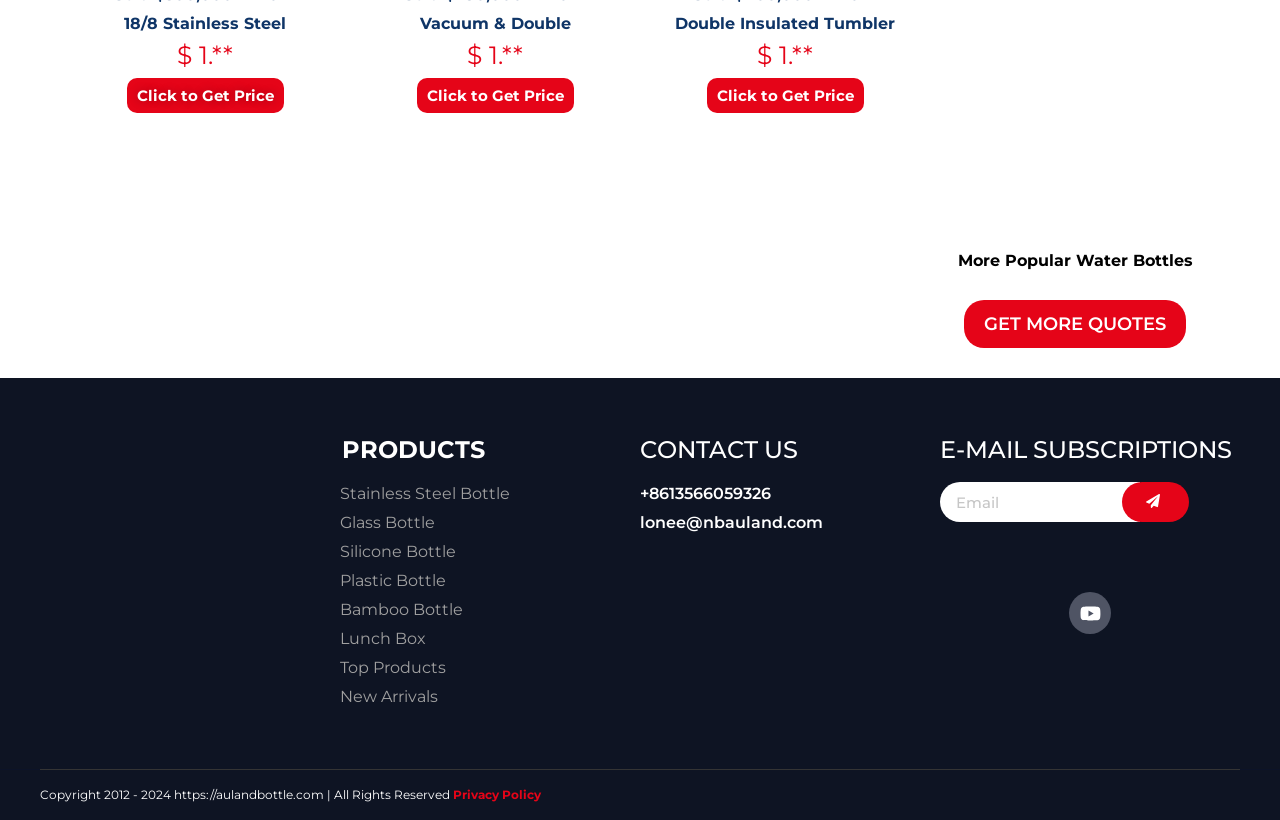Could you specify the bounding box coordinates for the clickable section to complete the following instruction: "View more popular water bottles"?

[0.748, 0.306, 0.932, 0.329]